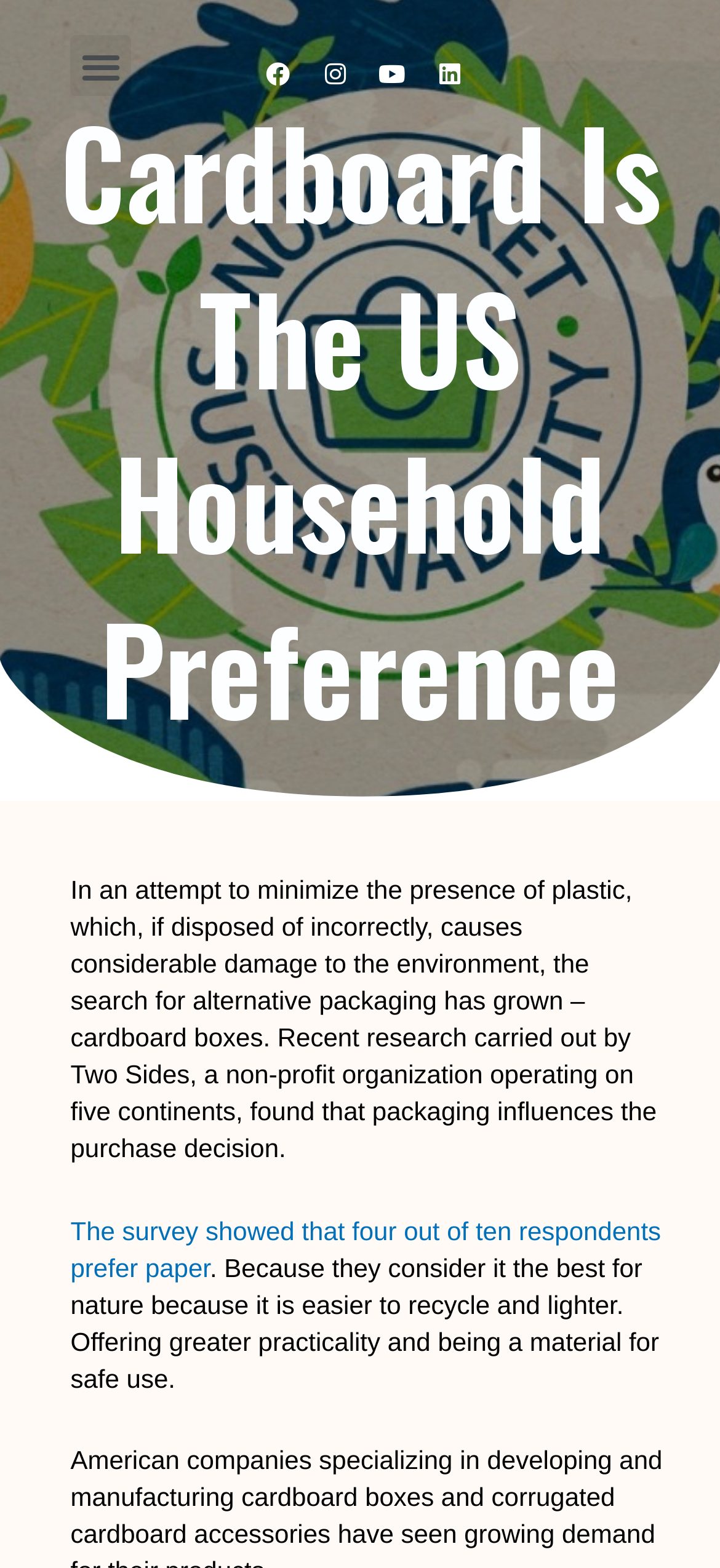What is the preferred packaging material?
Using the screenshot, give a one-word or short phrase answer.

Cardboard